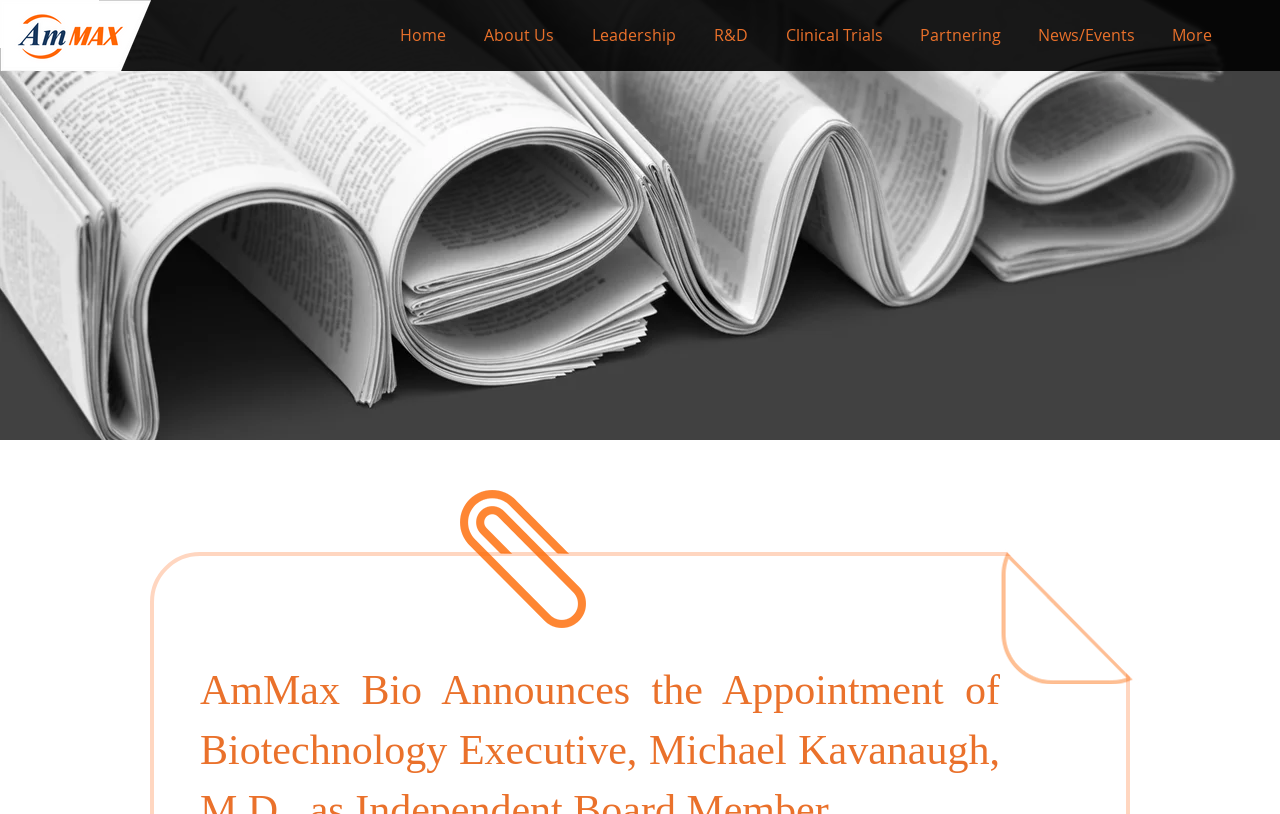What is the region below the navigation links?
Look at the image and provide a short answer using one word or a phrase.

NEWS - Detailed